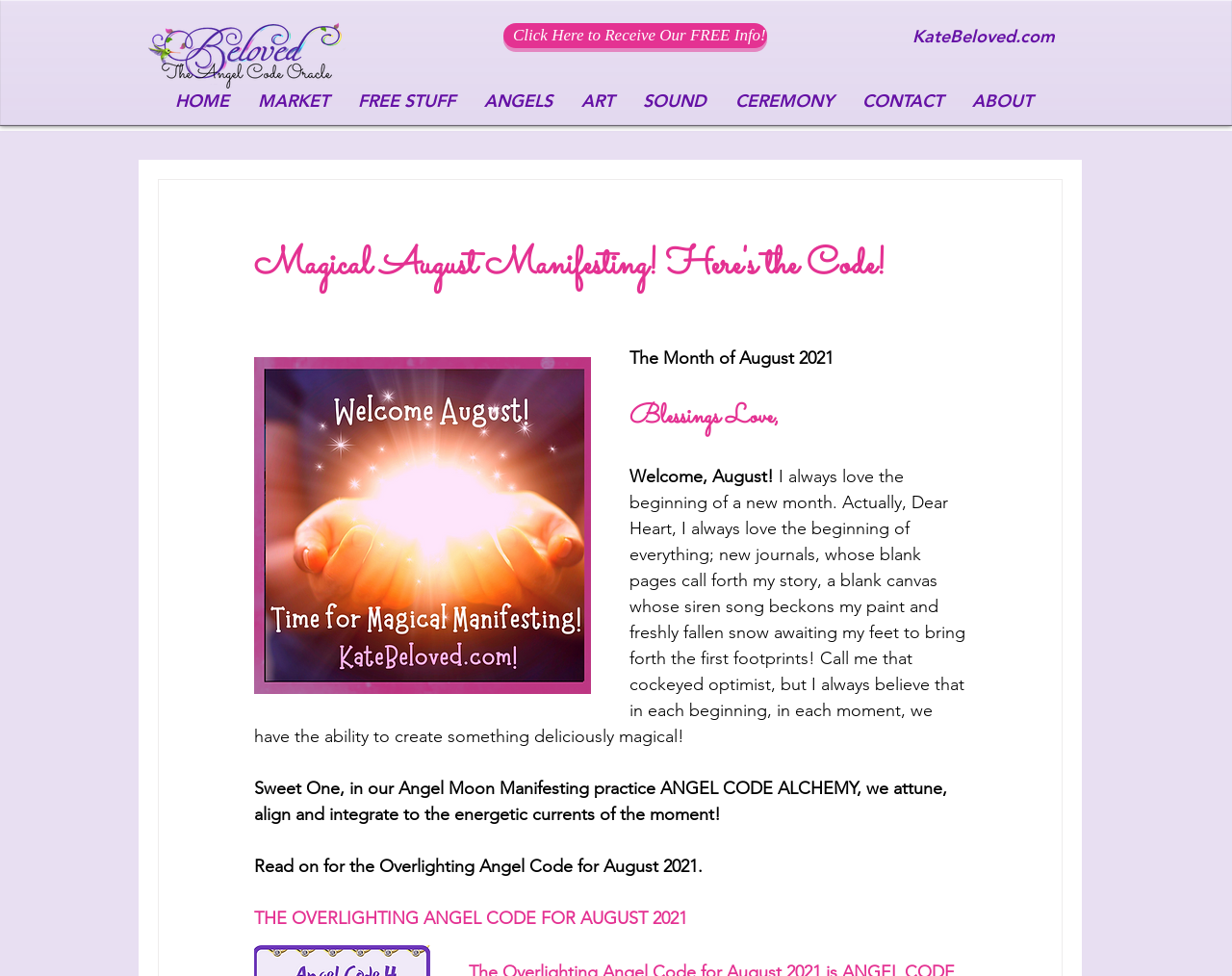What is the purpose of the Angel Code for August 2021?
Give a single word or phrase as your answer by examining the image.

To attune to energetic currents